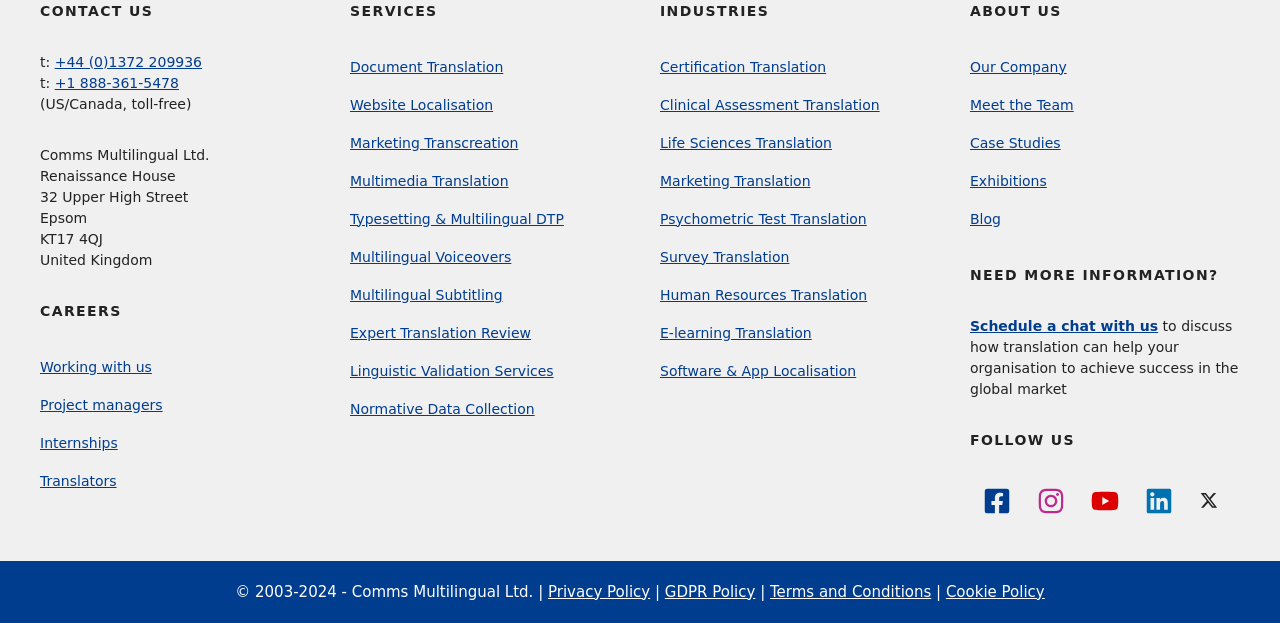Highlight the bounding box of the UI element that corresponds to this description: "Clinical Assessment Translation".

[0.516, 0.155, 0.687, 0.181]